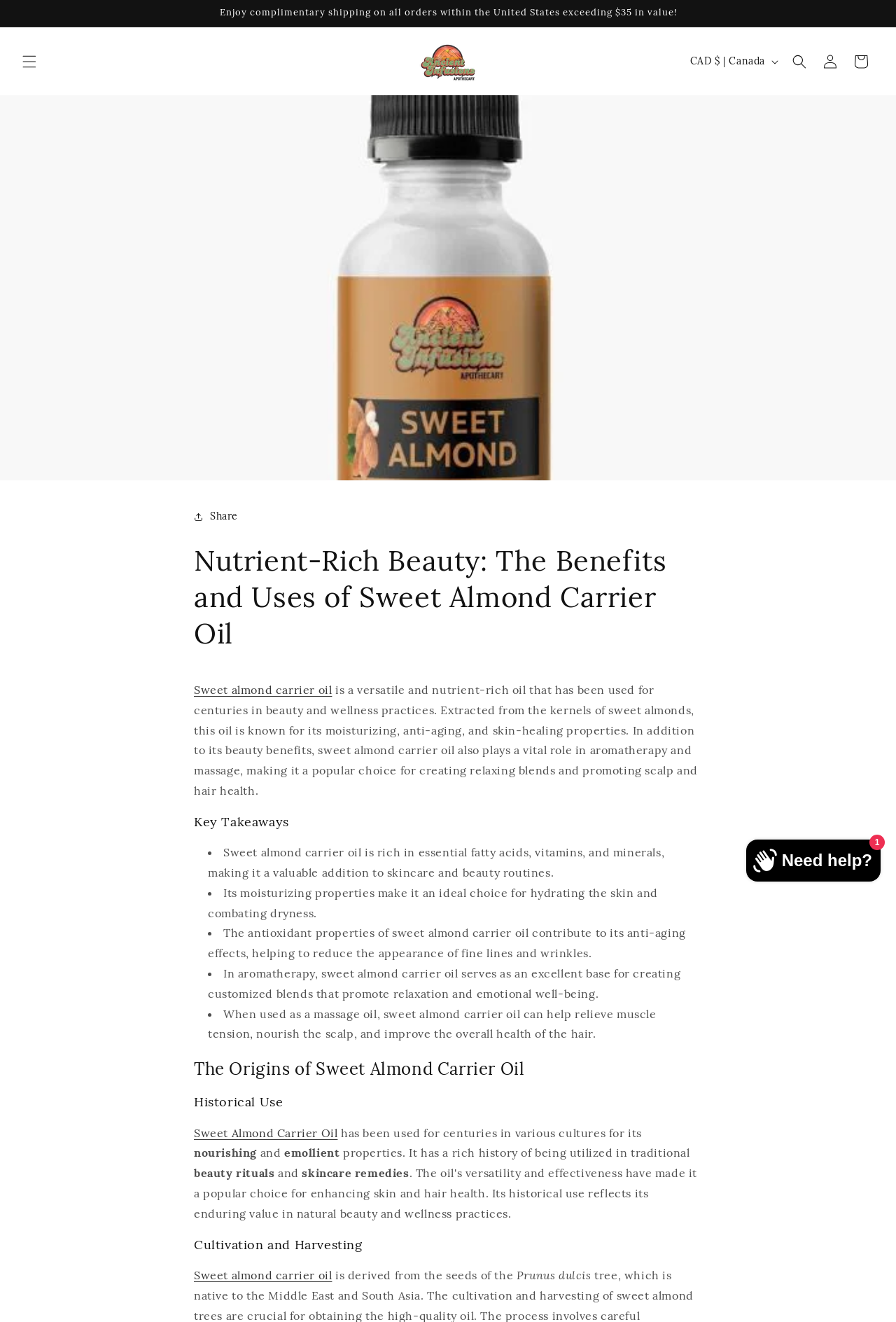Generate the title text from the webpage.

Nutrient-Rich Beauty: The Benefits and Uses of Sweet Almond Carrier Oil